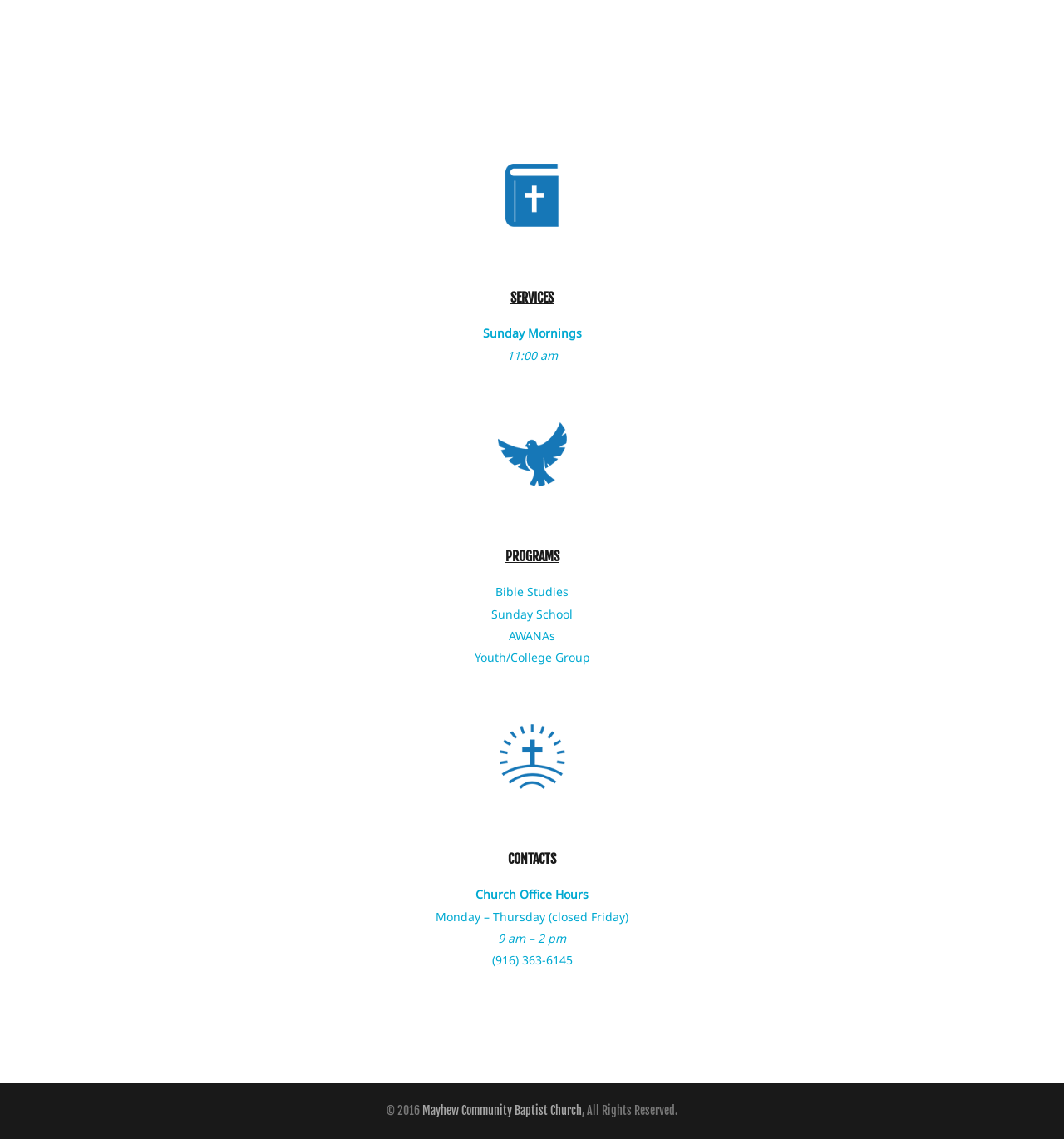What is the time of Sunday morning services?
We need a detailed and meticulous answer to the question.

I found the answer by looking at the link element with the text 'SERVICES Sunday Mornings 11:00 am' and its child element '11:00 am' which is a StaticText element.